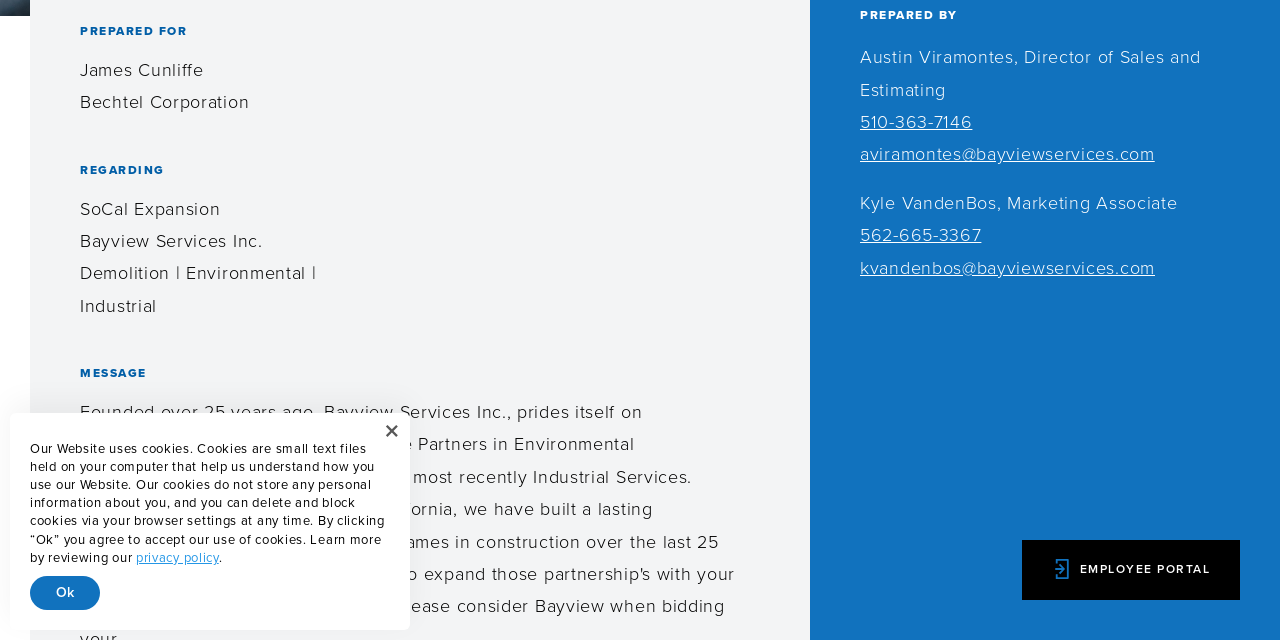Please find the bounding box for the UI component described as follows: "510-363-7146".

[0.672, 0.178, 0.76, 0.206]